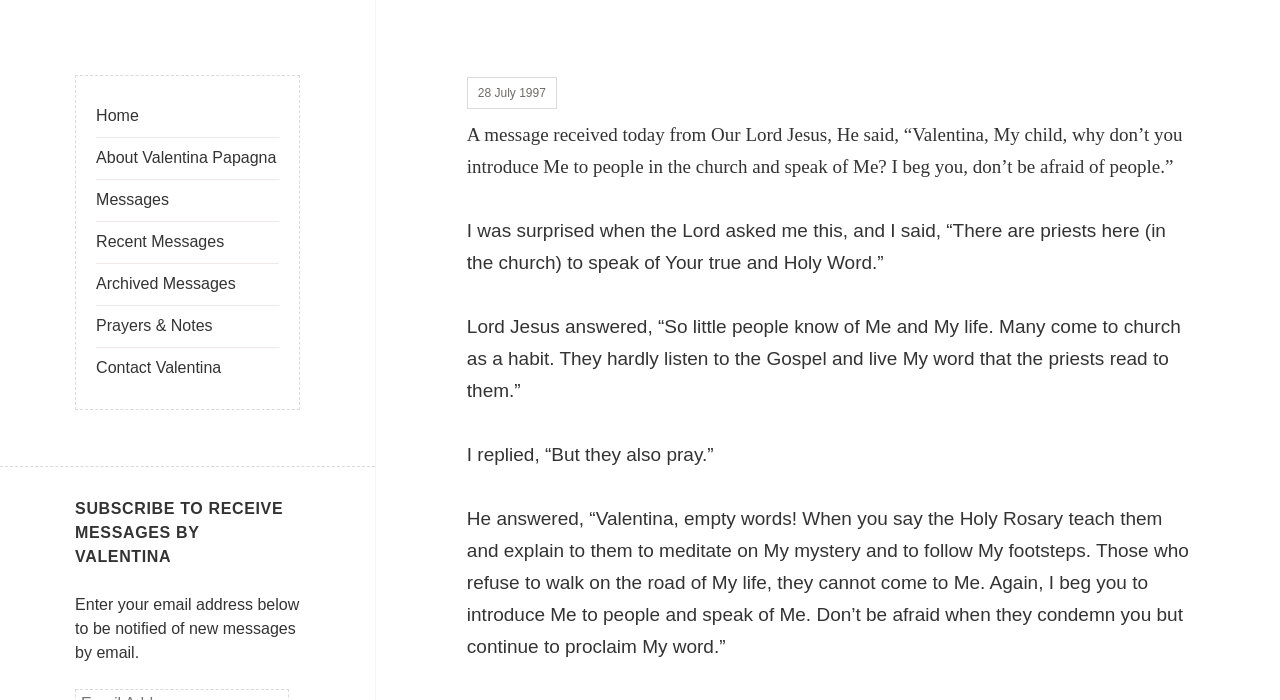Give a succinct answer to this question in a single word or phrase: 
How many links are there in the navigation menu?

7